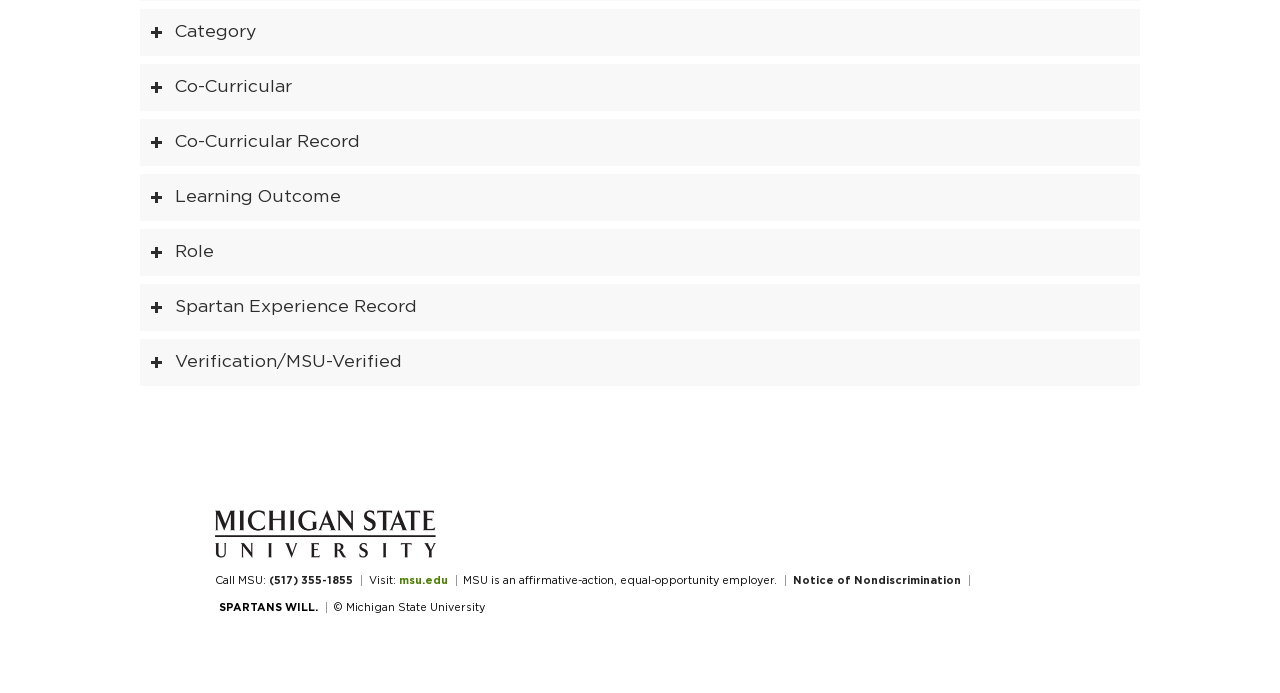Based on the element description: "Learning Outcome", identify the bounding box coordinates for this UI element. The coordinates must be four float numbers between 0 and 1, listed as [left, top, right, bottom].

[0.109, 0.251, 0.891, 0.321]